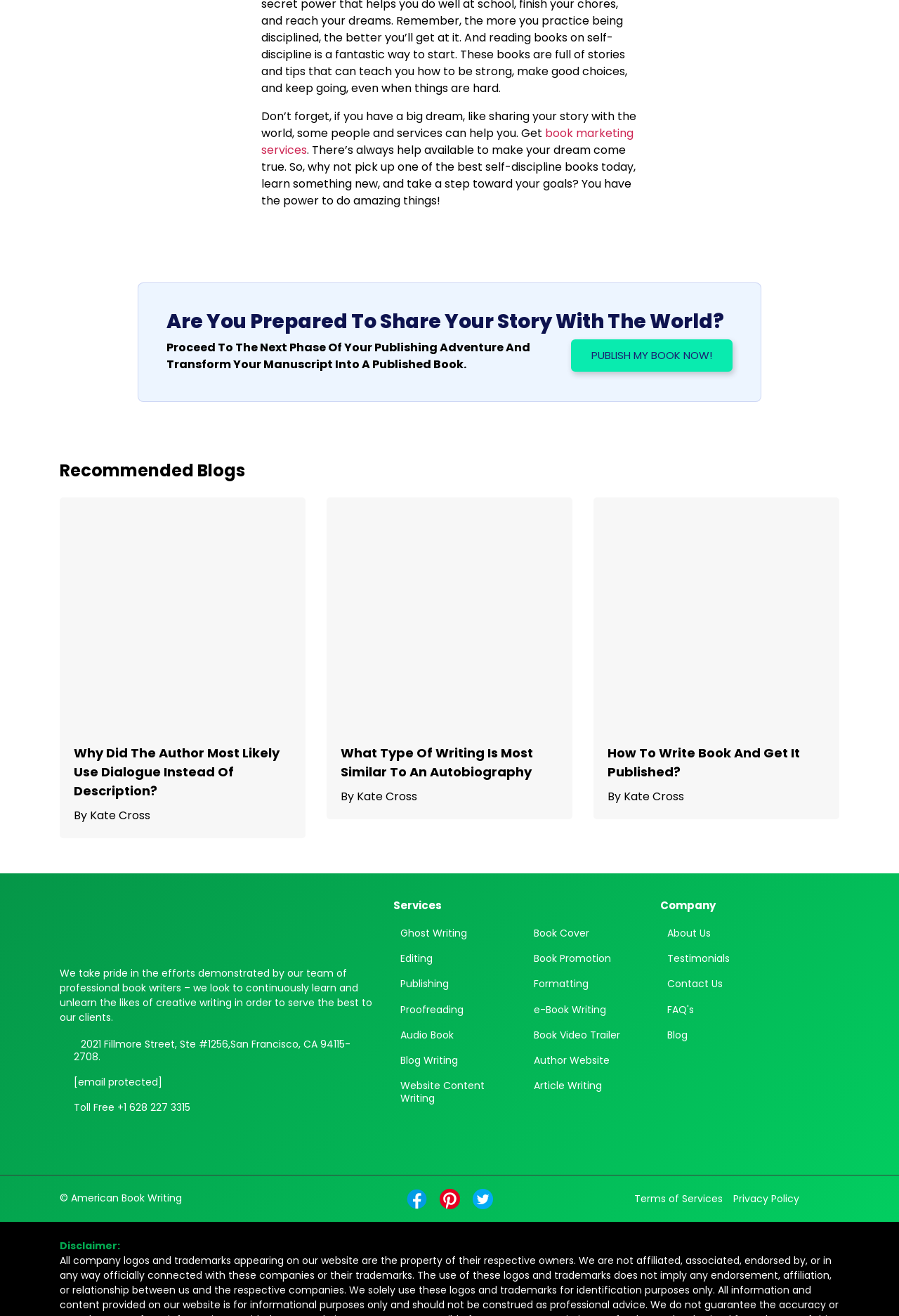Pinpoint the bounding box coordinates of the clickable element needed to complete the instruction: "Learn more about 'How To Write Book And Get It Published?'". The coordinates should be provided as four float numbers between 0 and 1: [left, top, right, bottom].

[0.676, 0.388, 0.918, 0.559]